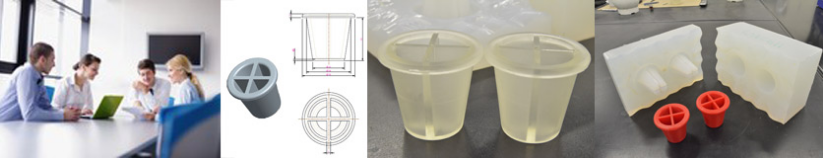What are the two transparent plastic cups likely to be?
Give a one-word or short-phrase answer derived from the screenshot.

Prototypes